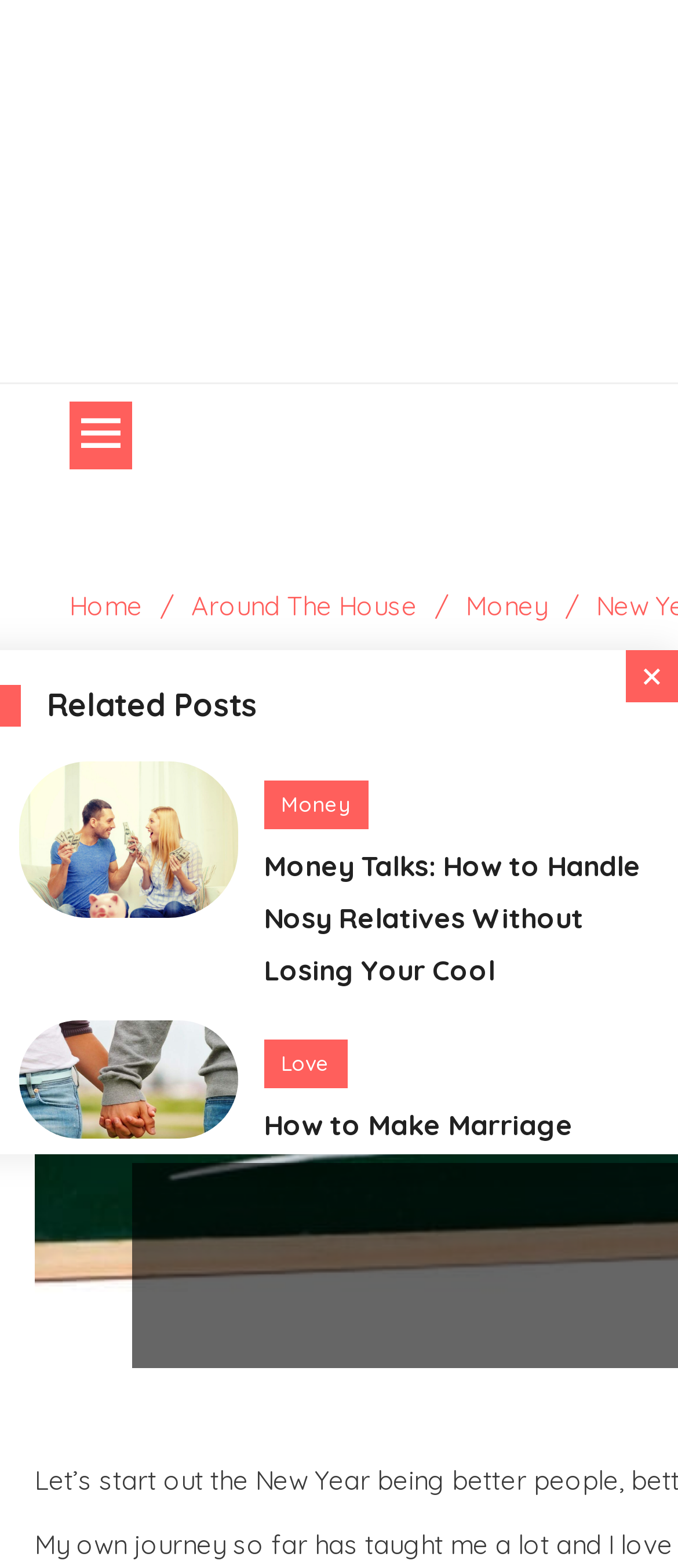Can you determine the bounding box coordinates of the area that needs to be clicked to fulfill the following instruction: "Explore the Education section"?

[0.389, 0.928, 0.592, 0.959]